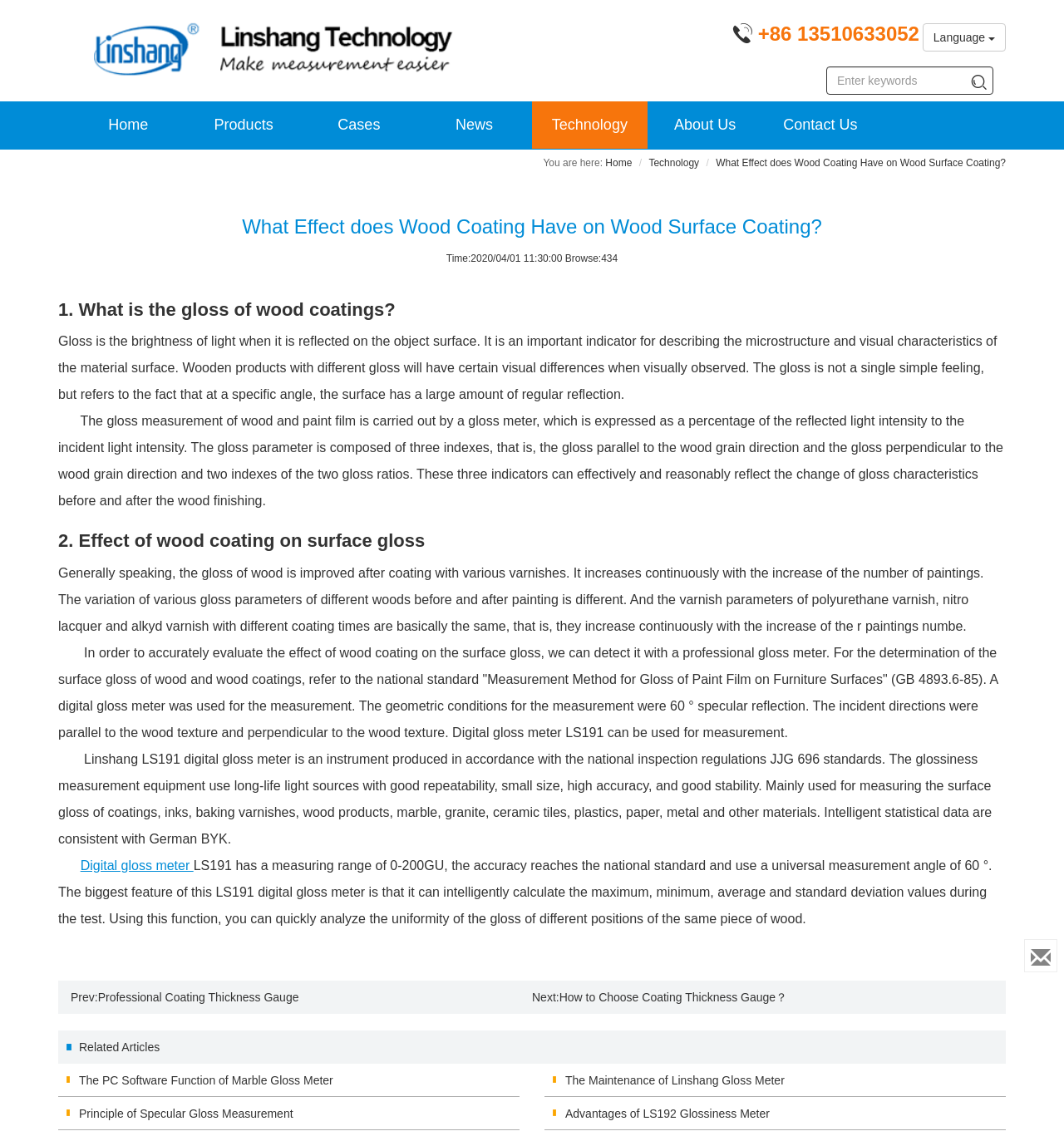Identify and provide the main heading of the webpage.

What Effect does Wood Coating Have on Wood Surface Coating?